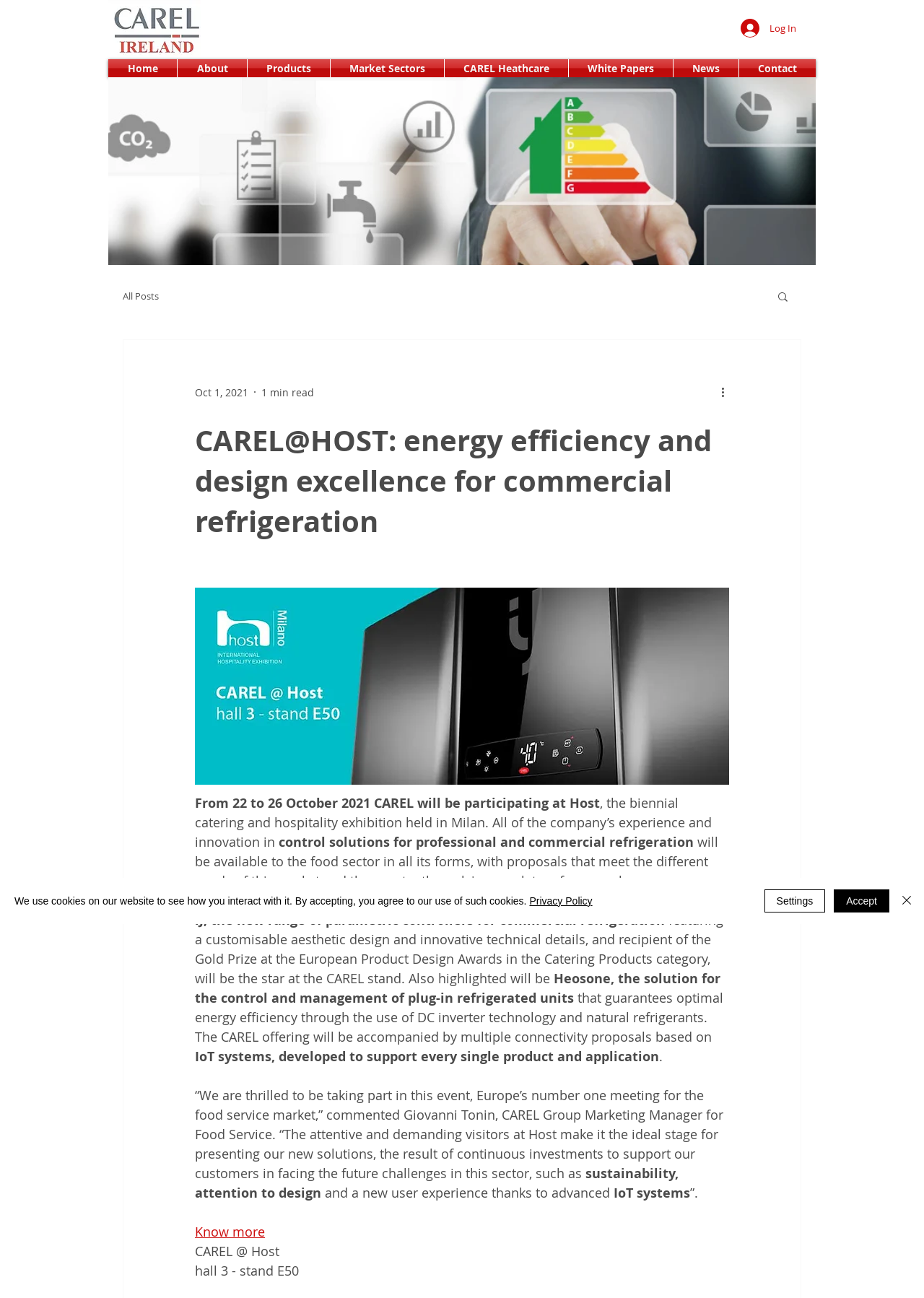Give a one-word or one-phrase response to the question:
Who is the CAREL Group Marketing Manager for Food Service?

Giovanni Tonin